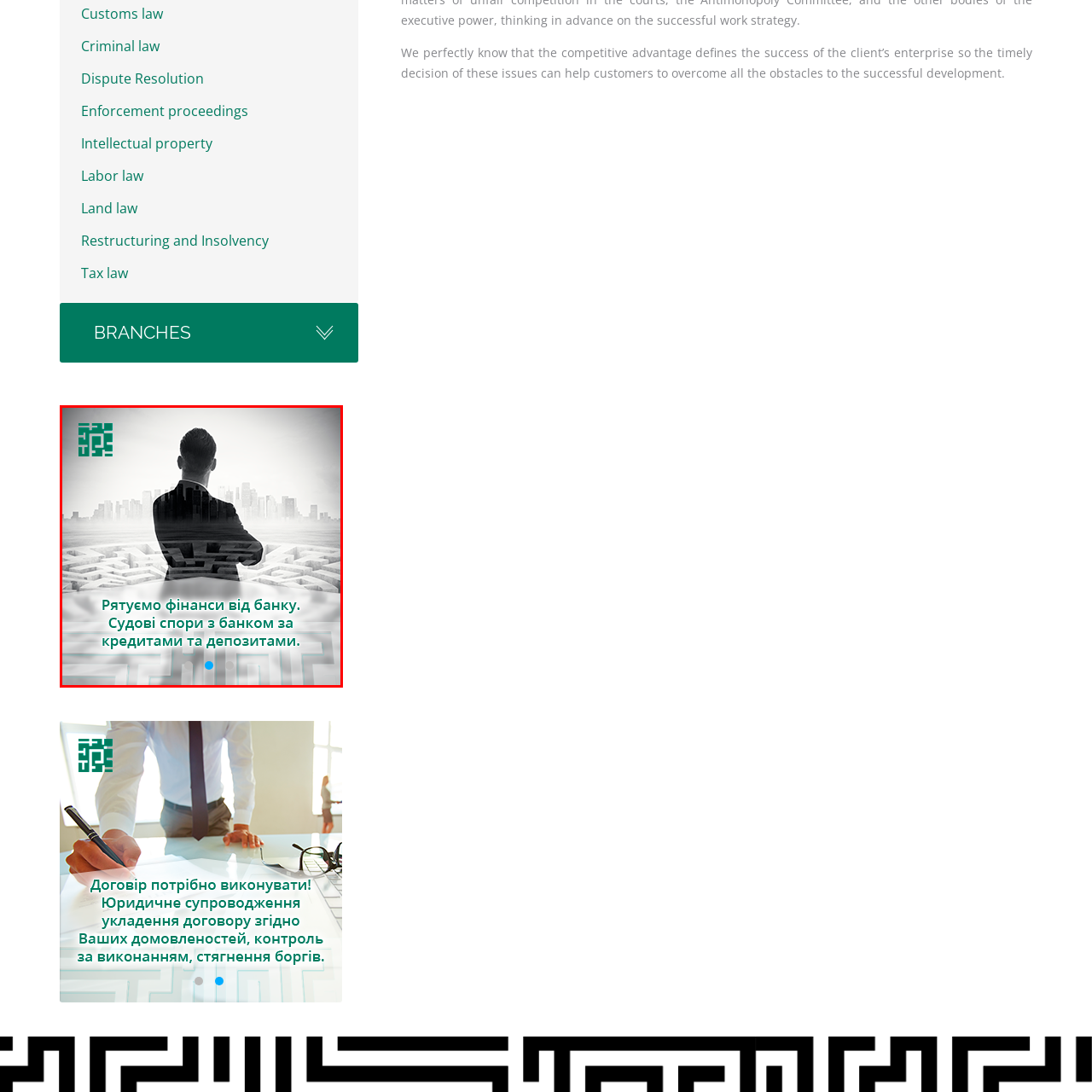Inspect the area within the red bounding box and elaborate on the following question with a detailed answer using the image as your reference: What does the graphic emblem at the top left hint at?

The graphic emblem at the top left of the image hints at a professional legal or financial service, which is related to the theme of legal assistance in banking disputes and financial matters.